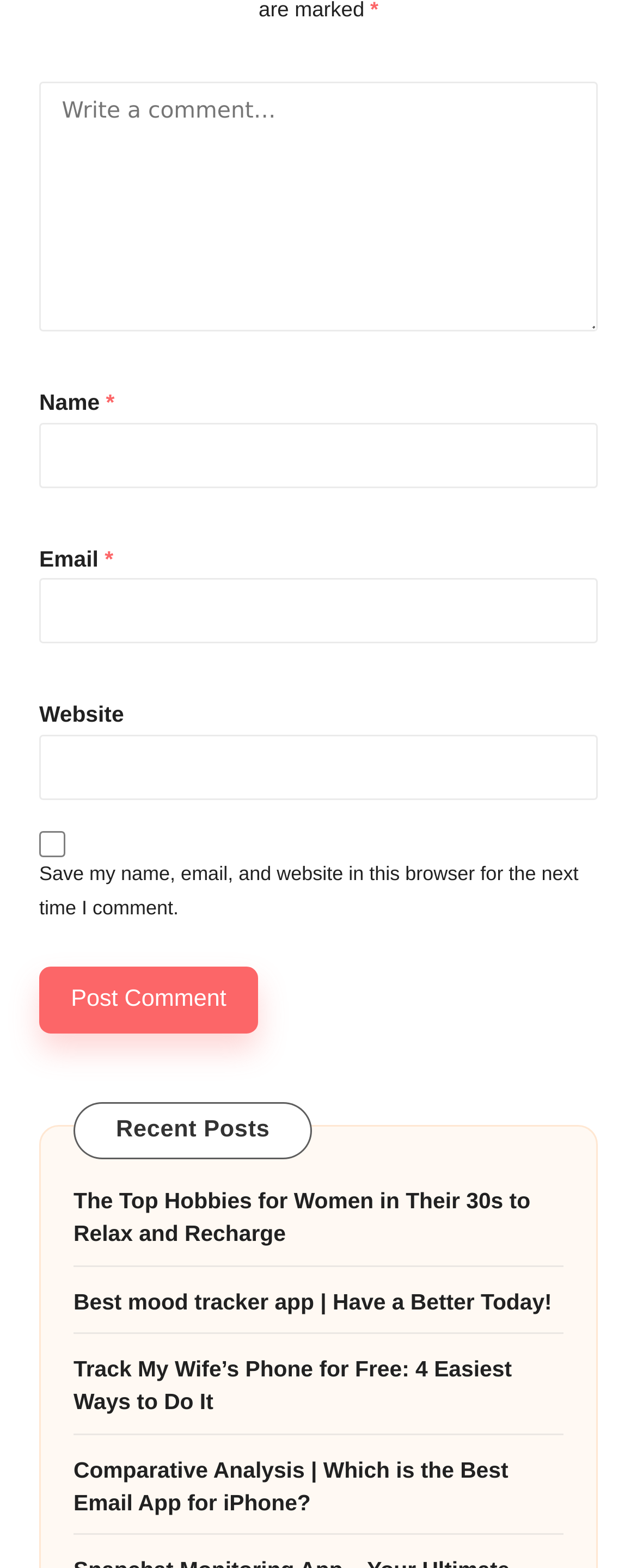Please determine the bounding box coordinates, formatted as (top-left x, top-left y, bottom-right x, bottom-right y), with all values as floating point numbers between 0 and 1. Identify the bounding box of the region described as: aria-label="Share event on Facebook"

None